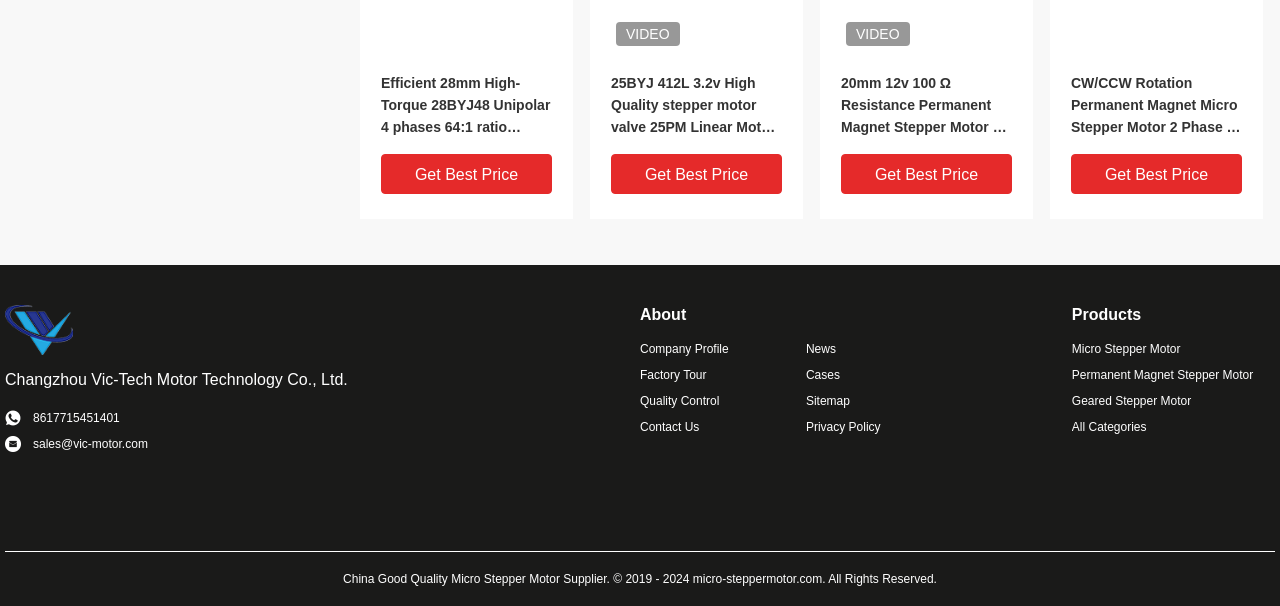Please specify the coordinates of the bounding box for the element that should be clicked to carry out this instruction: "Watch the 'VIDEO'". The coordinates must be four float numbers between 0 and 1, formatted as [left, top, right, bottom].

[0.489, 0.043, 0.523, 0.07]